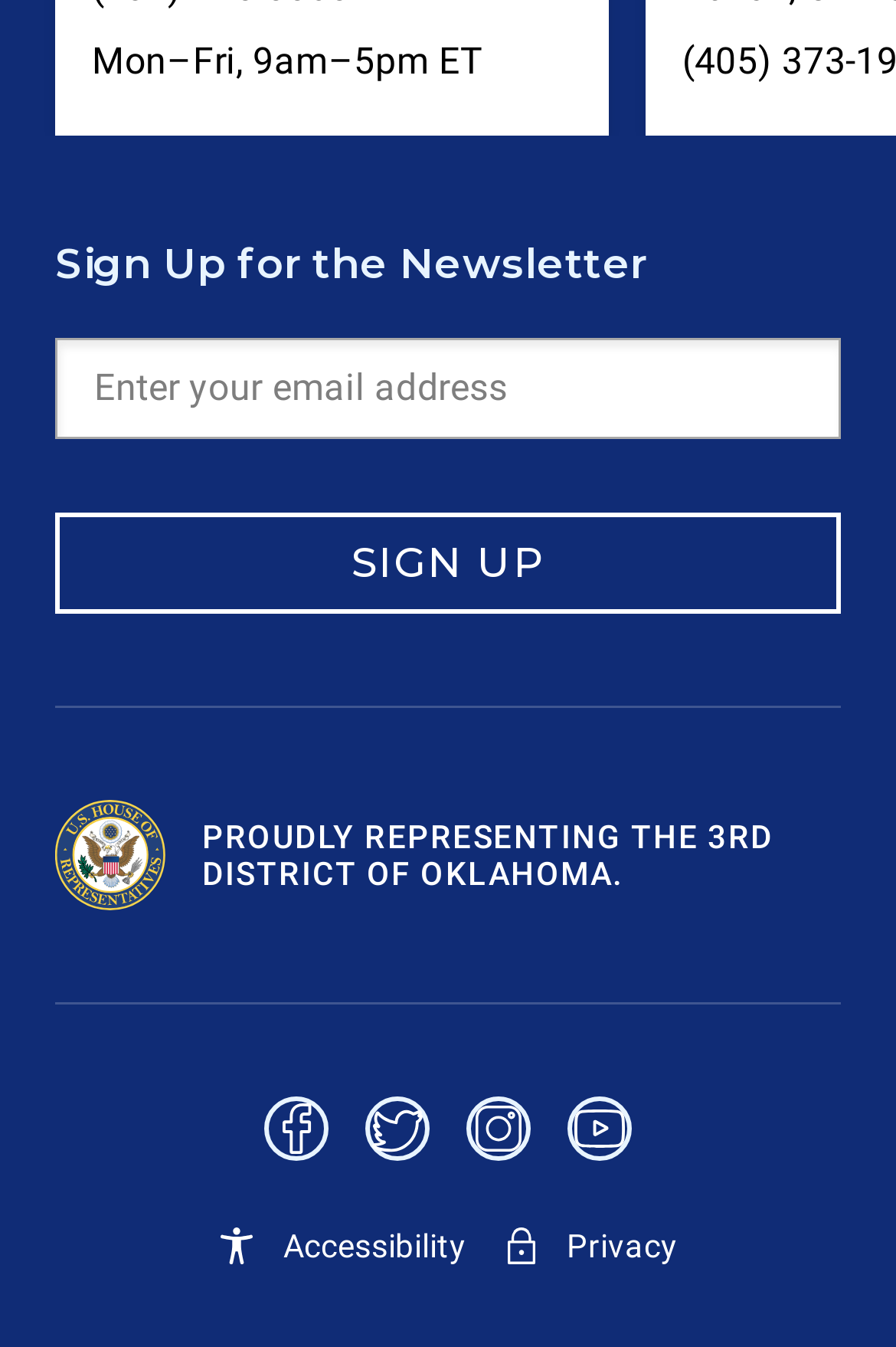Using the provided element description: "name="email" placeholder="Enter your email address"", determine the bounding box coordinates of the corresponding UI element in the screenshot.

[0.105, 0.261, 0.895, 0.316]